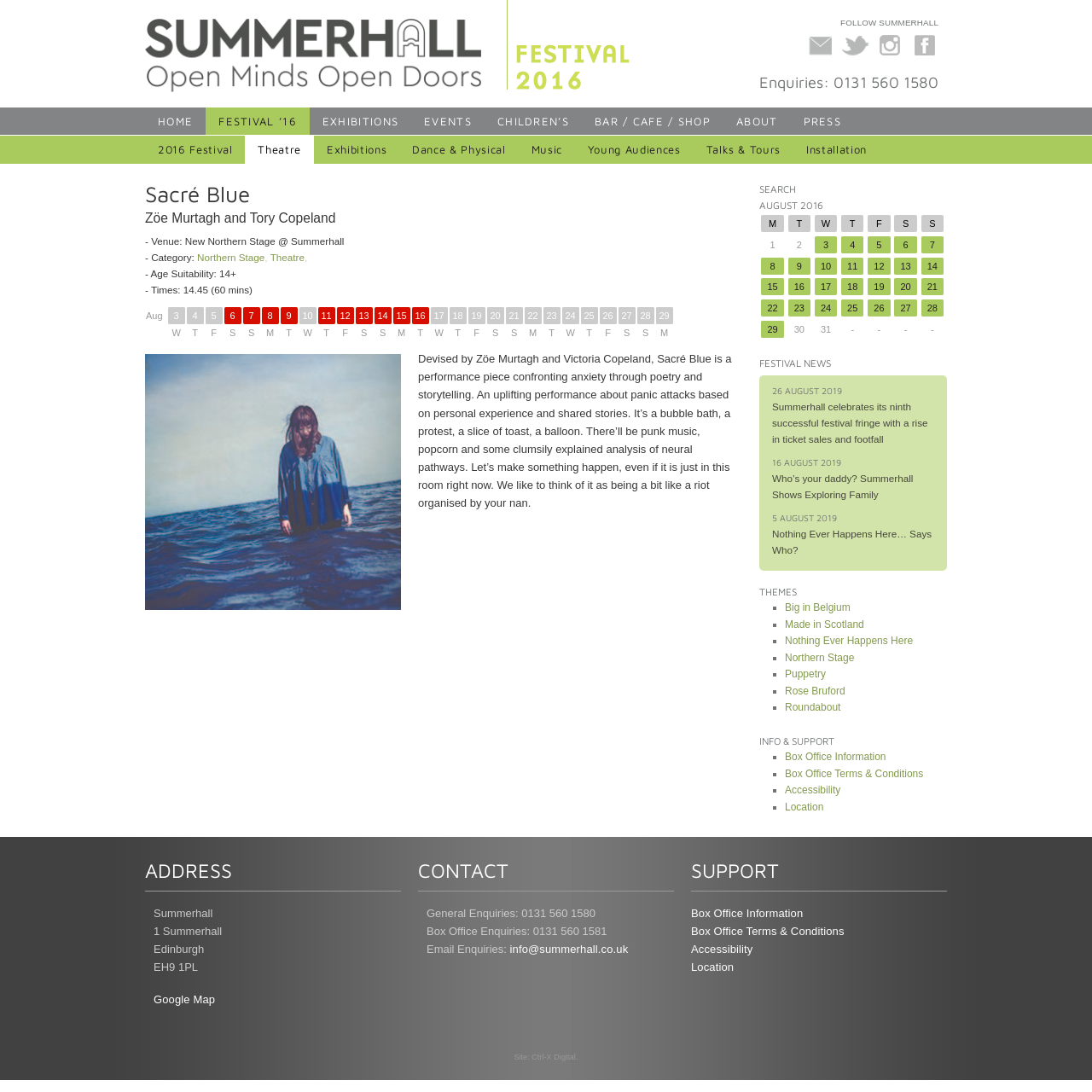Answer the following query concisely with a single word or phrase:
What is the category of the event 'Sacré Blue'?

Theatre